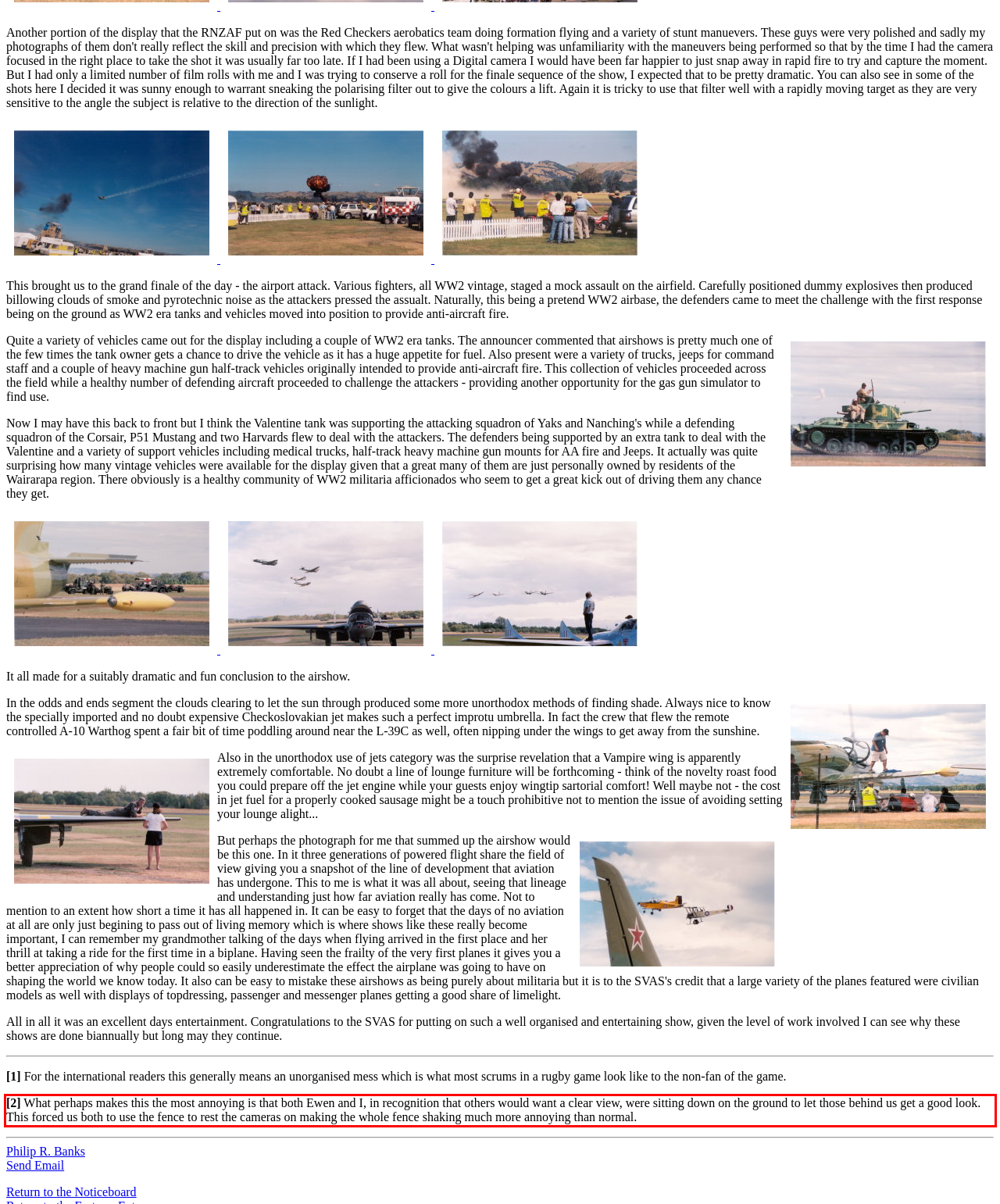Look at the provided screenshot of the webpage and perform OCR on the text within the red bounding box.

[2] What perhaps makes this the most annoying is that both Ewen and I, in recognition that others would want a clear view, were sitting down on the ground to let those behind us get a good look. This forced us both to use the fence to rest the cameras on making the whole fence shaking much more annoying than normal.